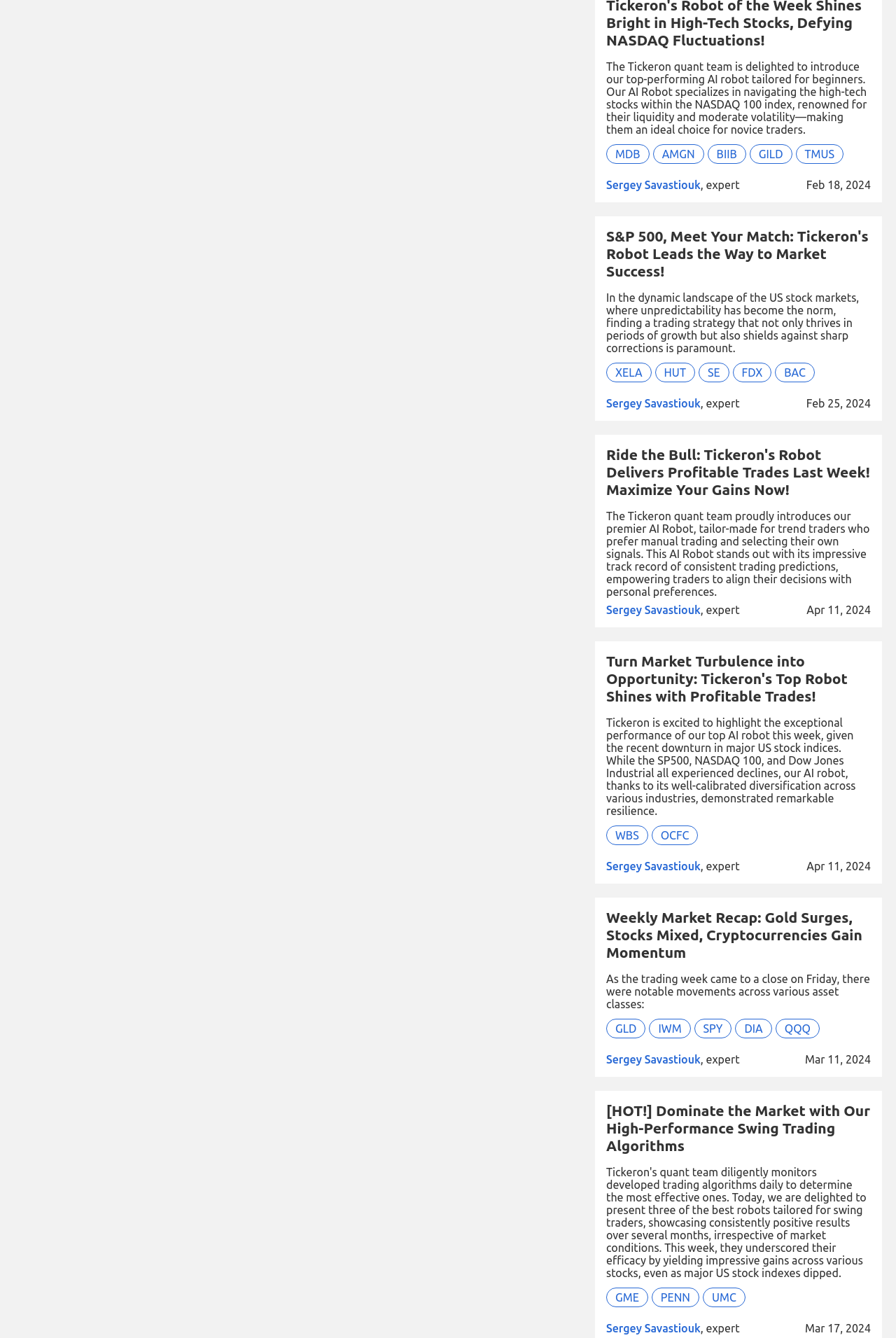Determine the bounding box coordinates (top-left x, top-left y, bottom-right x, bottom-right y) of the UI element described in the following text: Sergey Savastiouk

[0.677, 0.643, 0.782, 0.652]